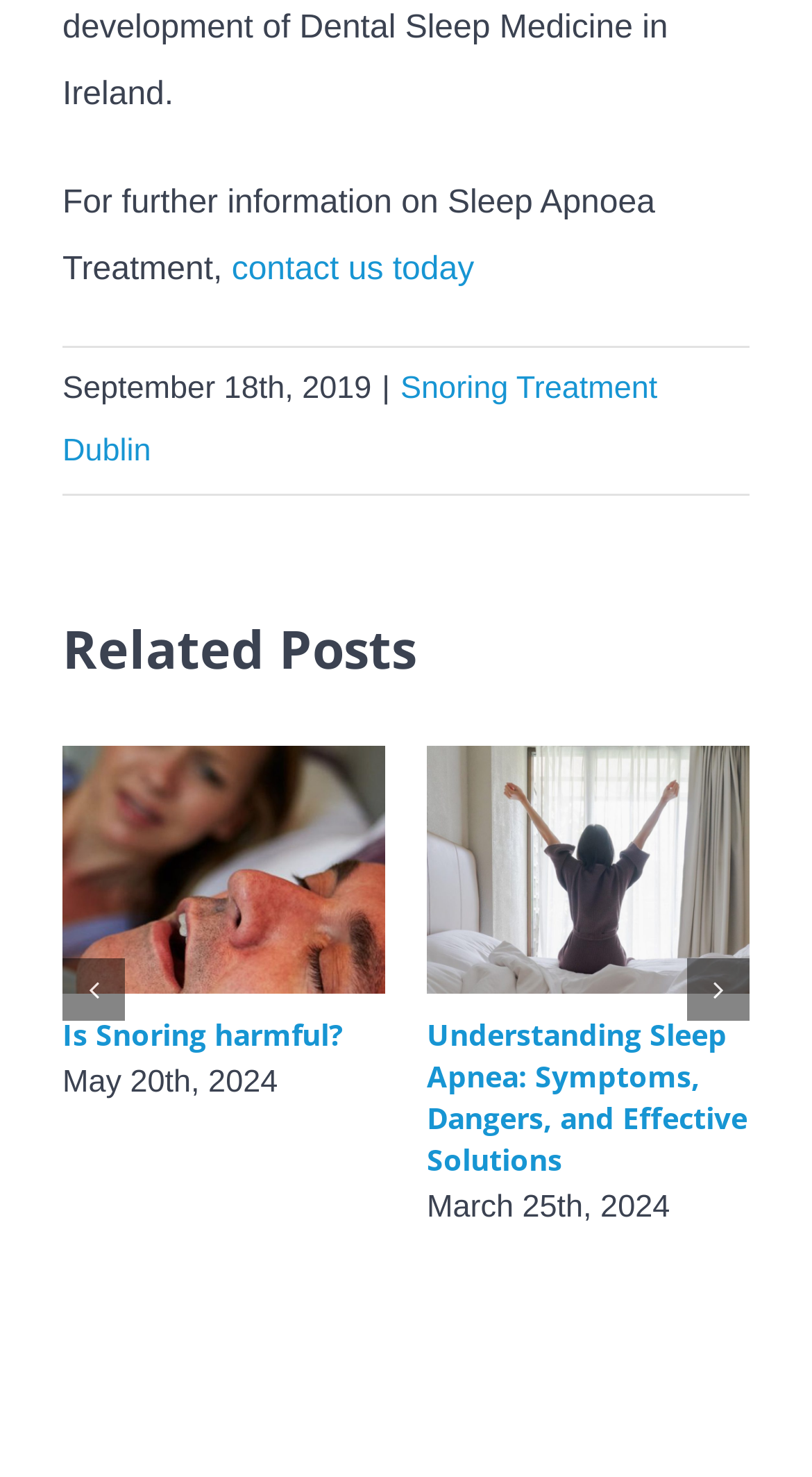Could you specify the bounding box coordinates for the clickable section to complete the following instruction: "go to Snoring Treatment Dublin"?

[0.077, 0.251, 0.81, 0.317]